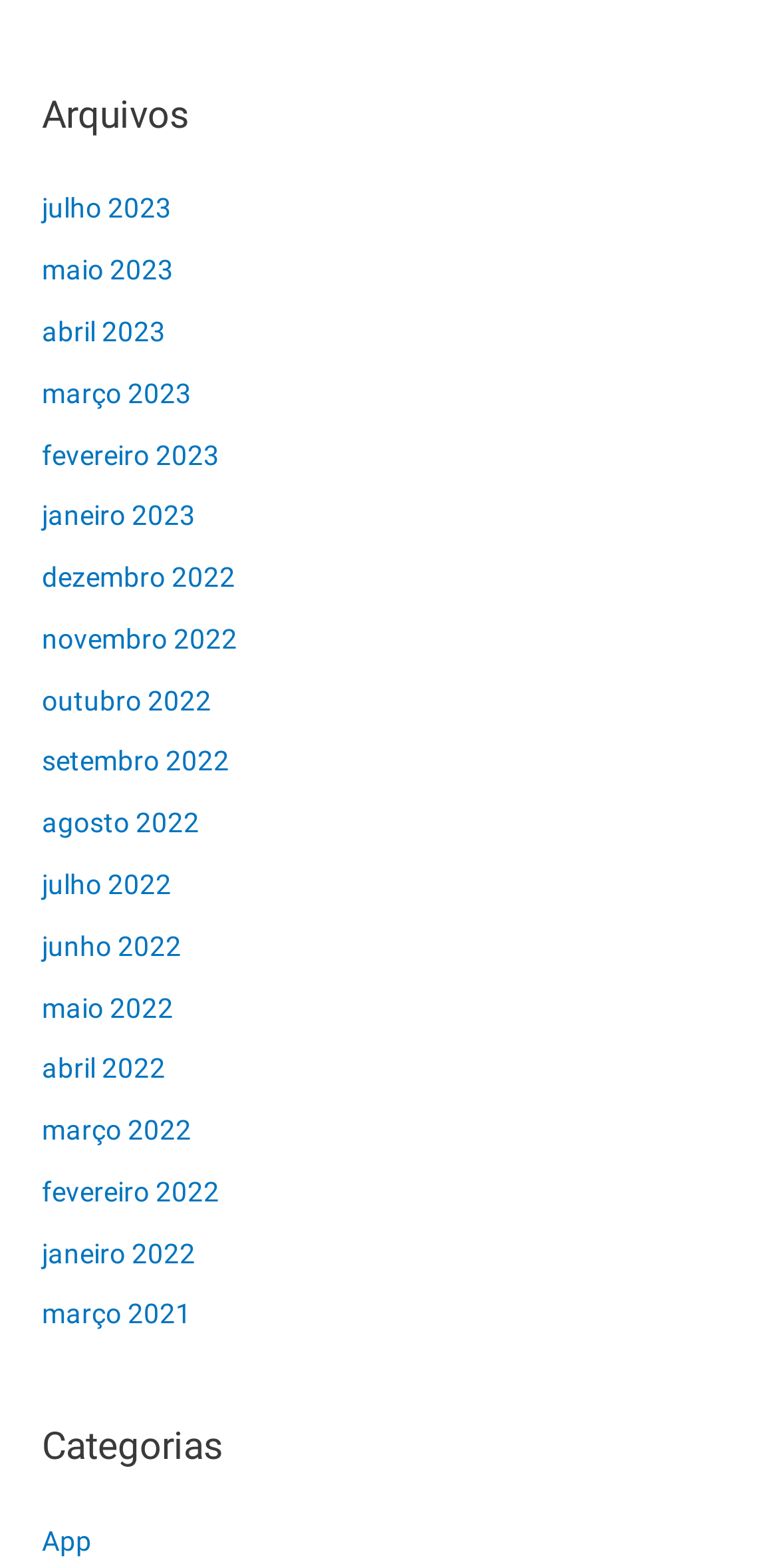Refer to the image and provide an in-depth answer to the question: 
What is the most recent month listed?

I looked at the list of links under the 'Arquivos' heading and found that the most recent month listed is 'julho 2023', which is at the top of the list.